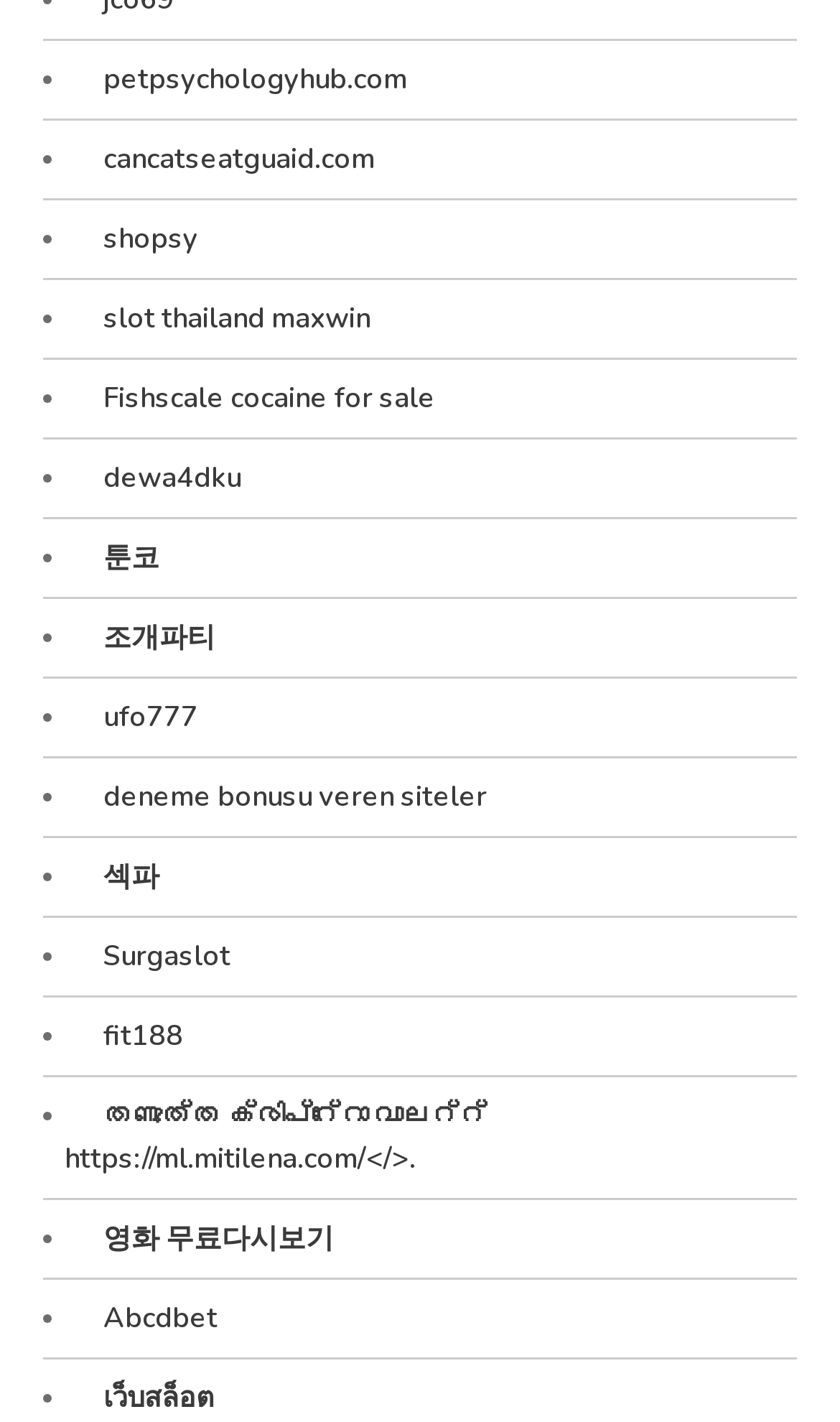How many links are listed on the webpage?
Please interpret the details in the image and answer the question thoroughly.

By counting the number of list markers (•) and corresponding links, I can determine that there are 25 links listed on the webpage.